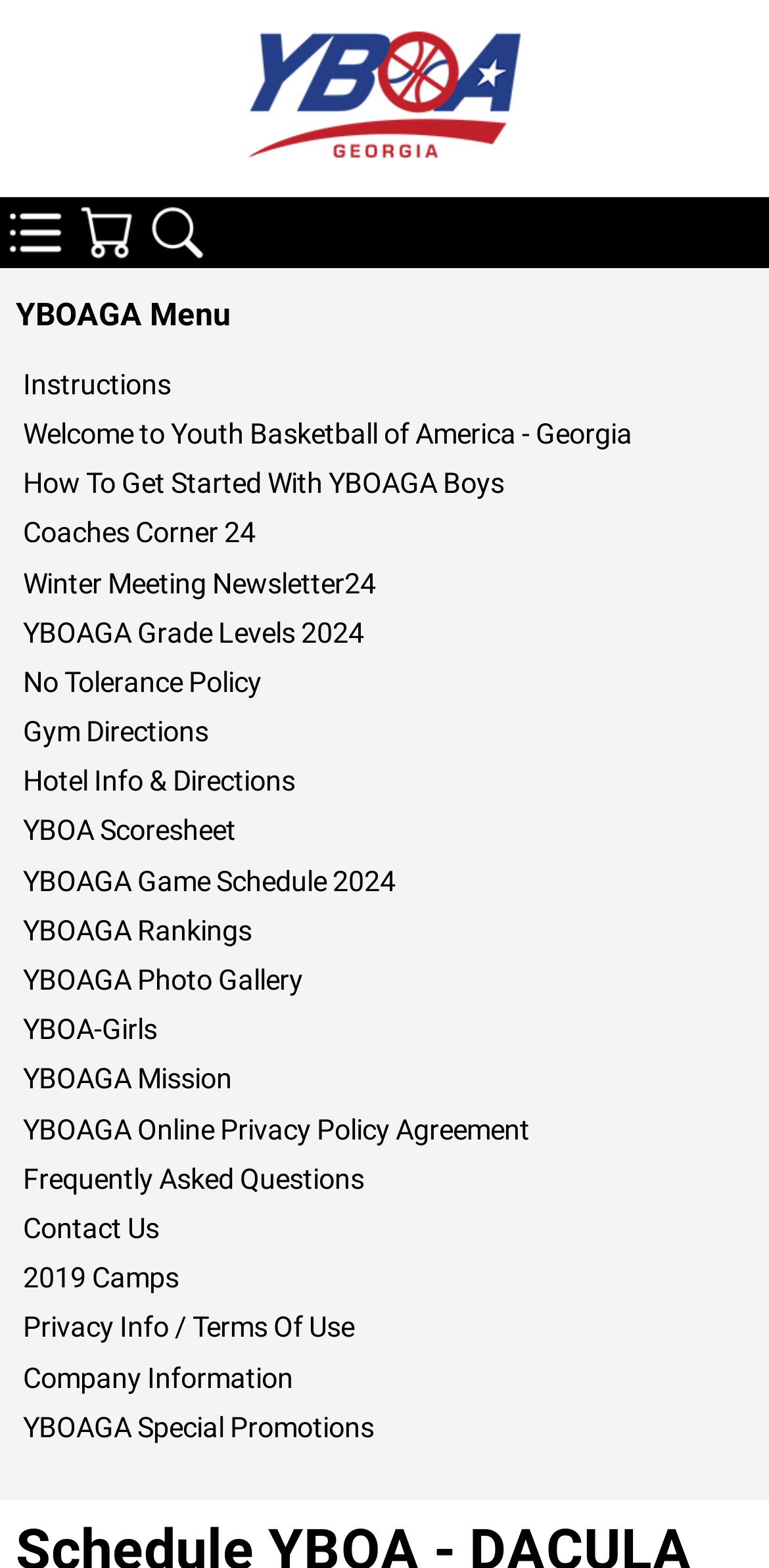Please mark the clickable region by giving the bounding box coordinates needed to complete this instruction: "View YBOAGA Game Schedule 2024".

[0.021, 0.547, 0.906, 0.579]